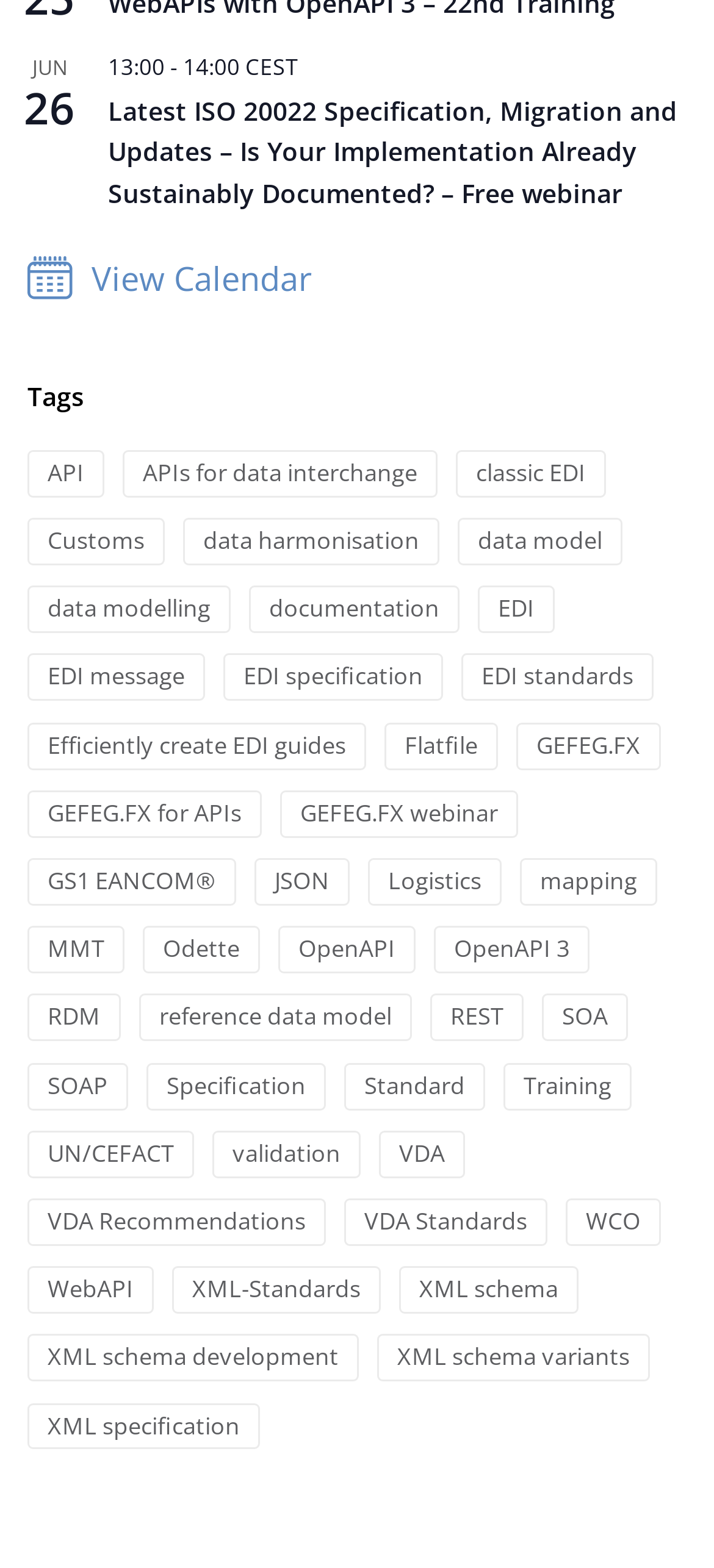Using the webpage screenshot and the element description GEFEG.FX for APIs, determine the bounding box coordinates. Specify the coordinates in the format (top-left x, top-left y, bottom-right x, bottom-right y) with values ranging from 0 to 1.

[0.038, 0.504, 0.367, 0.534]